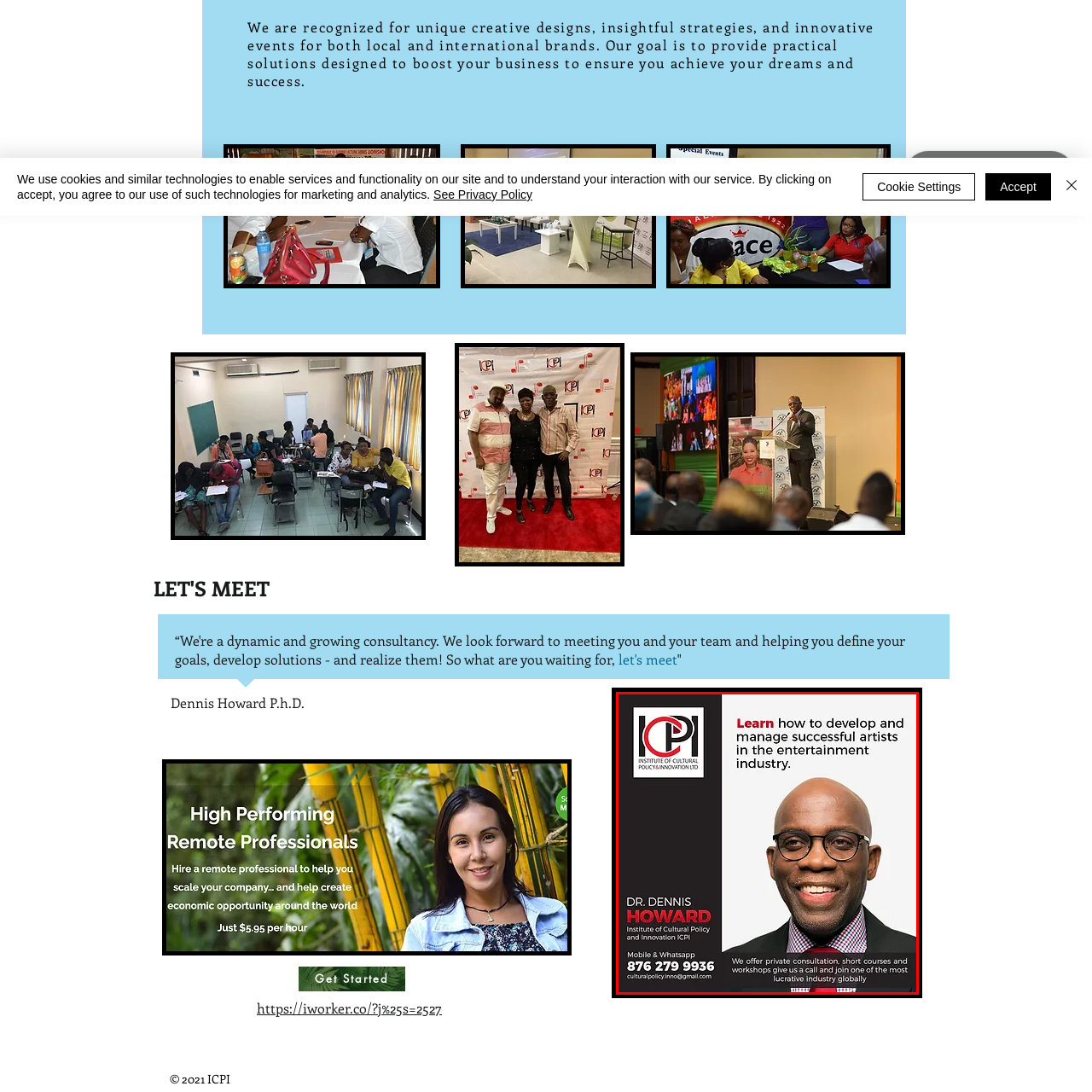How can potential participants connect with the institution?
Consider the details within the red bounding box and provide a thorough answer to the question.

The image conveys a strong message about the availability of private consultations, short courses, and workshops, and invites potential participants to connect via the provided mobile and WhatsApp contact details, making it easy for them to get in touch with the institution.